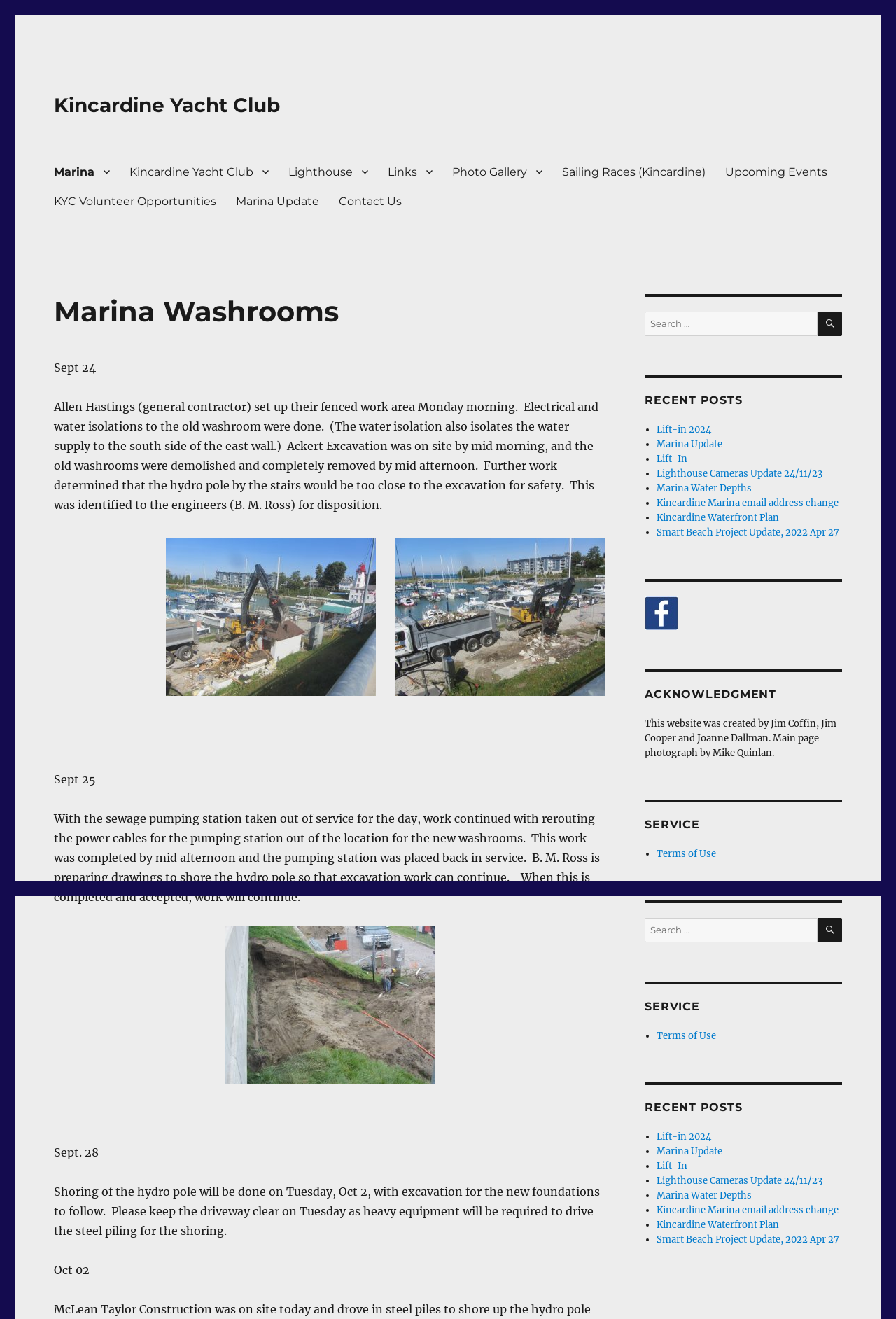Using the provided element description: "Marina Update", identify the bounding box coordinates. The coordinates should be four floats between 0 and 1 in the order [left, top, right, bottom].

[0.253, 0.141, 0.367, 0.163]